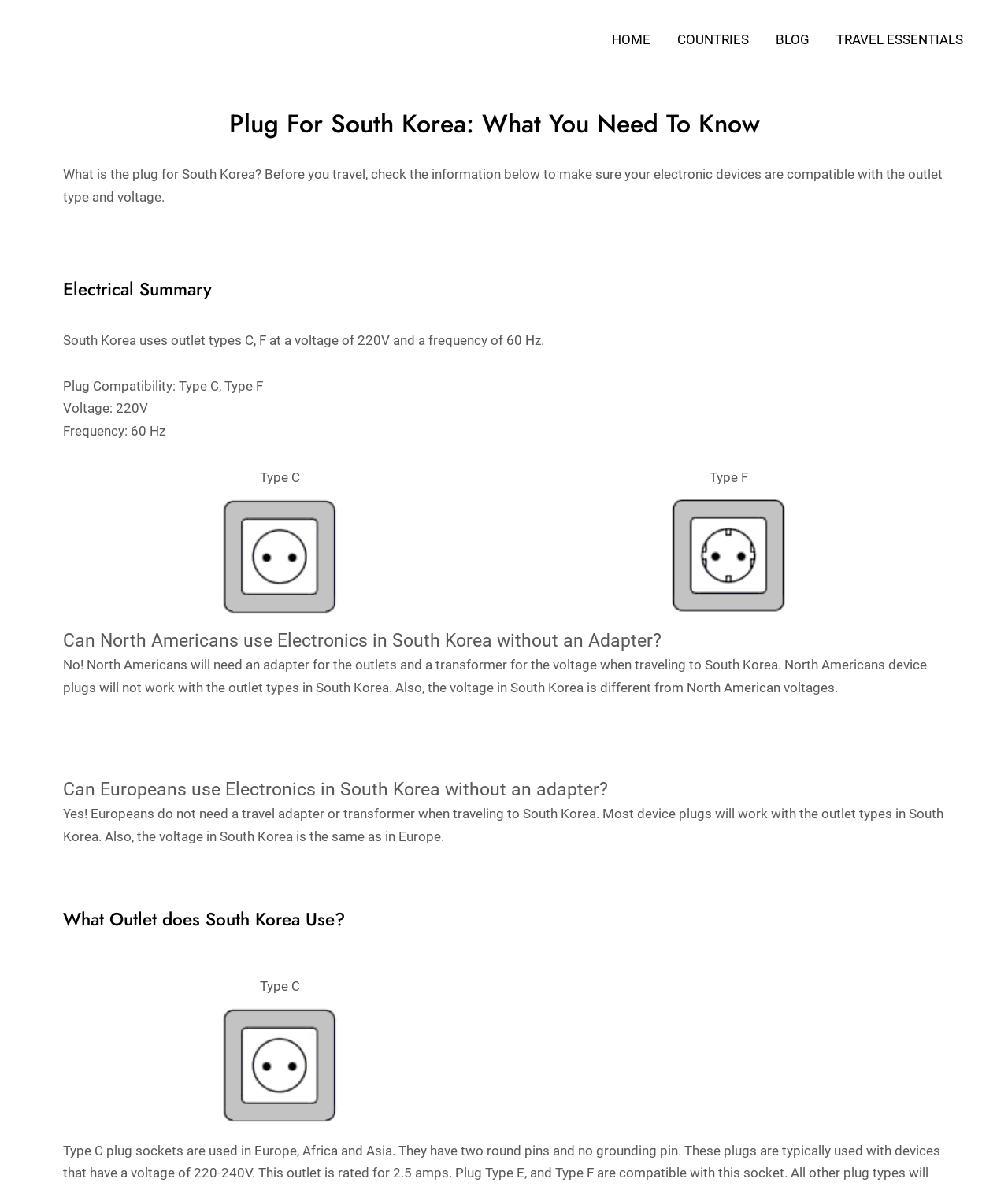Describe all the visual and textual components of the webpage comprehensively.

The webpage is about electrical outlets in South Korea, providing information on the types of outlets, voltage, and frequency used in the country. At the top of the page, there is a navigation menu with links to "HOME", "COUNTRIES", "BLOG", and "TRAVEL ESSENTIALS". Below the navigation menu, there is a heading that reads "Plug For South Korea: What You Need To Know".

The main content of the page is divided into sections, starting with a brief introduction to the importance of knowing the electrical outlet information before traveling to South Korea. The next section, "Electrical Summary", provides a concise overview of the outlet types, voltage, and frequency used in South Korea.

Below the summary, there are detailed sections on the types of outlets used in South Korea, including Type C and Type F. Each section includes an image of the outlet type, along with a brief description. The page also answers questions about whether North Americans and Europeans need an adapter or transformer to use their electronic devices in South Korea.

The page has a total of 4 headings, 14 static text elements, 2 images, and 1 navigation menu. The text elements are arranged in a clear and organized manner, making it easy to read and understand the information. The images of the outlet types are placed alongside their corresponding descriptions, providing a visual aid to help users identify the outlets. Overall, the webpage provides a comprehensive guide to electrical outlets in South Korea, making it a useful resource for travelers.